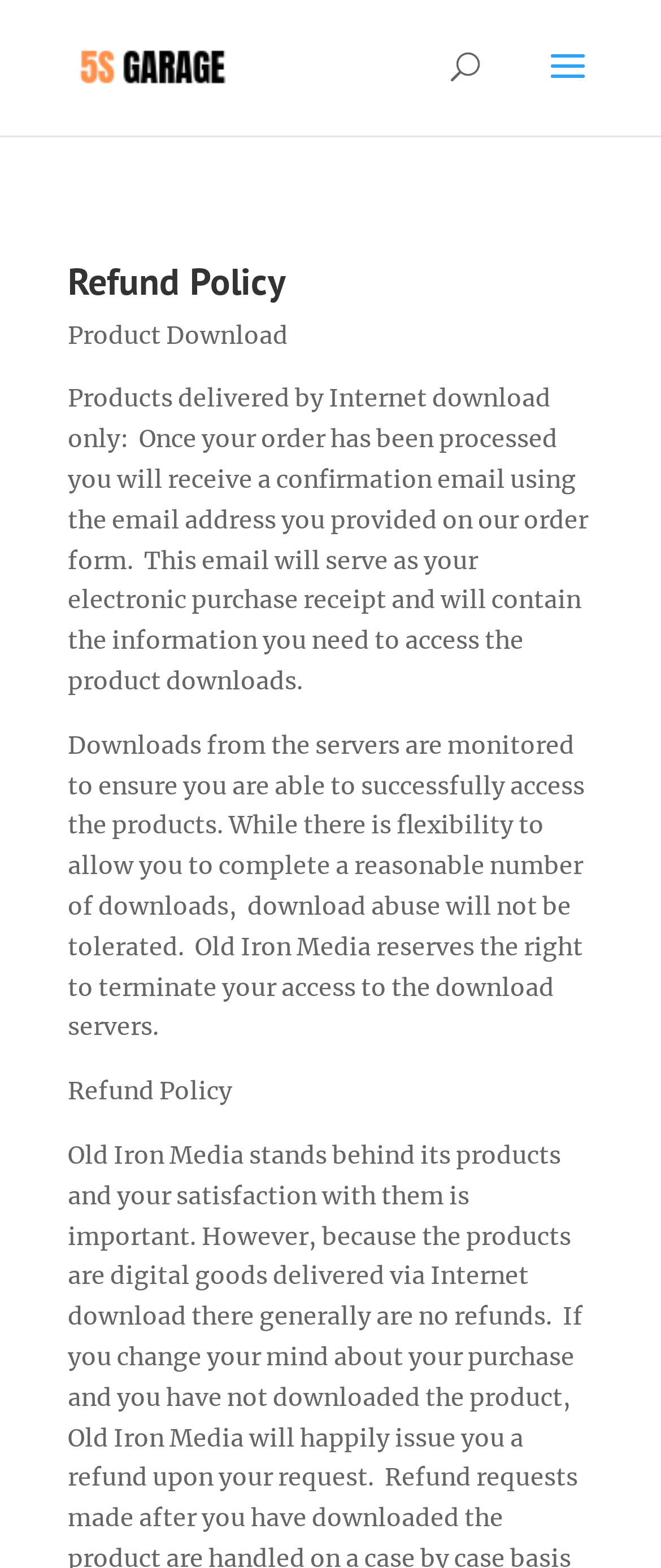How are downloads from the servers monitored?
Using the visual information, reply with a single word or short phrase.

To ensure successful access to products